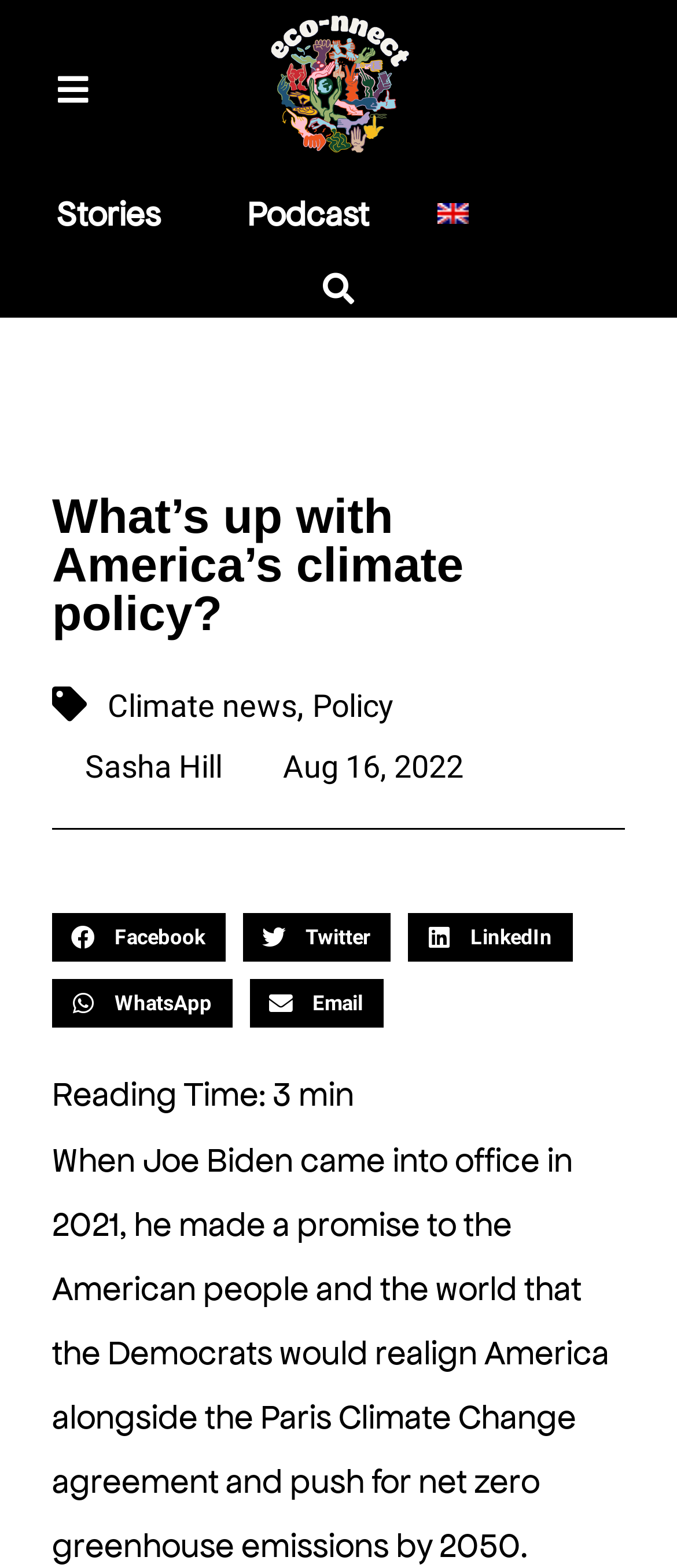Please specify the bounding box coordinates of the region to click in order to perform the following instruction: "Read the 'Climate news' article".

[0.159, 0.441, 0.438, 0.461]